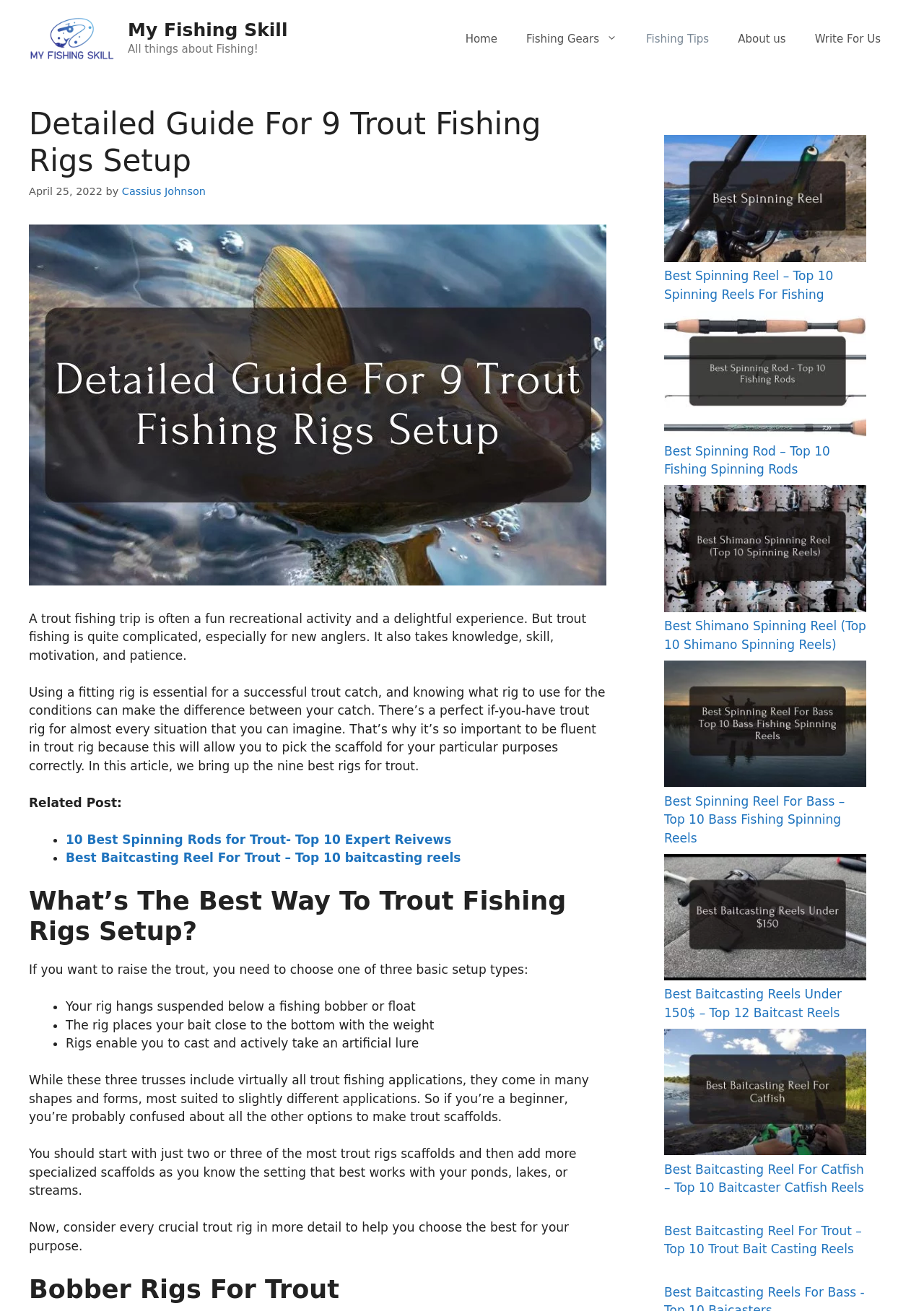Can you pinpoint the bounding box coordinates for the clickable element required for this instruction: "Click on the link '10 Best Spinning Rods for Trout- Top 10 Expert Reivews'"? The coordinates should be four float numbers between 0 and 1, i.e., [left, top, right, bottom].

[0.071, 0.635, 0.489, 0.646]